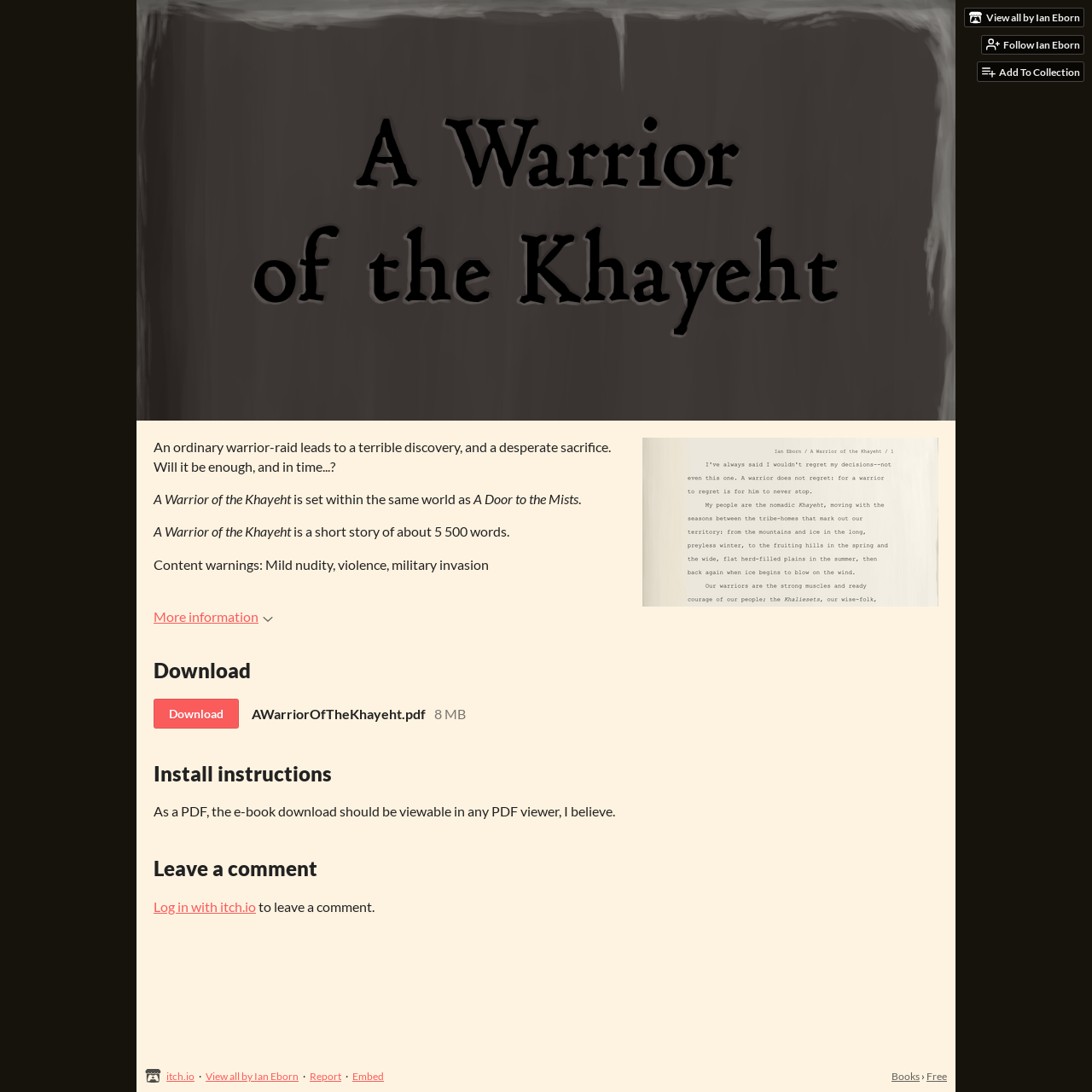What is the size of the downloadable PDF file?
Based on the screenshot, answer the question with a single word or phrase.

8 MB